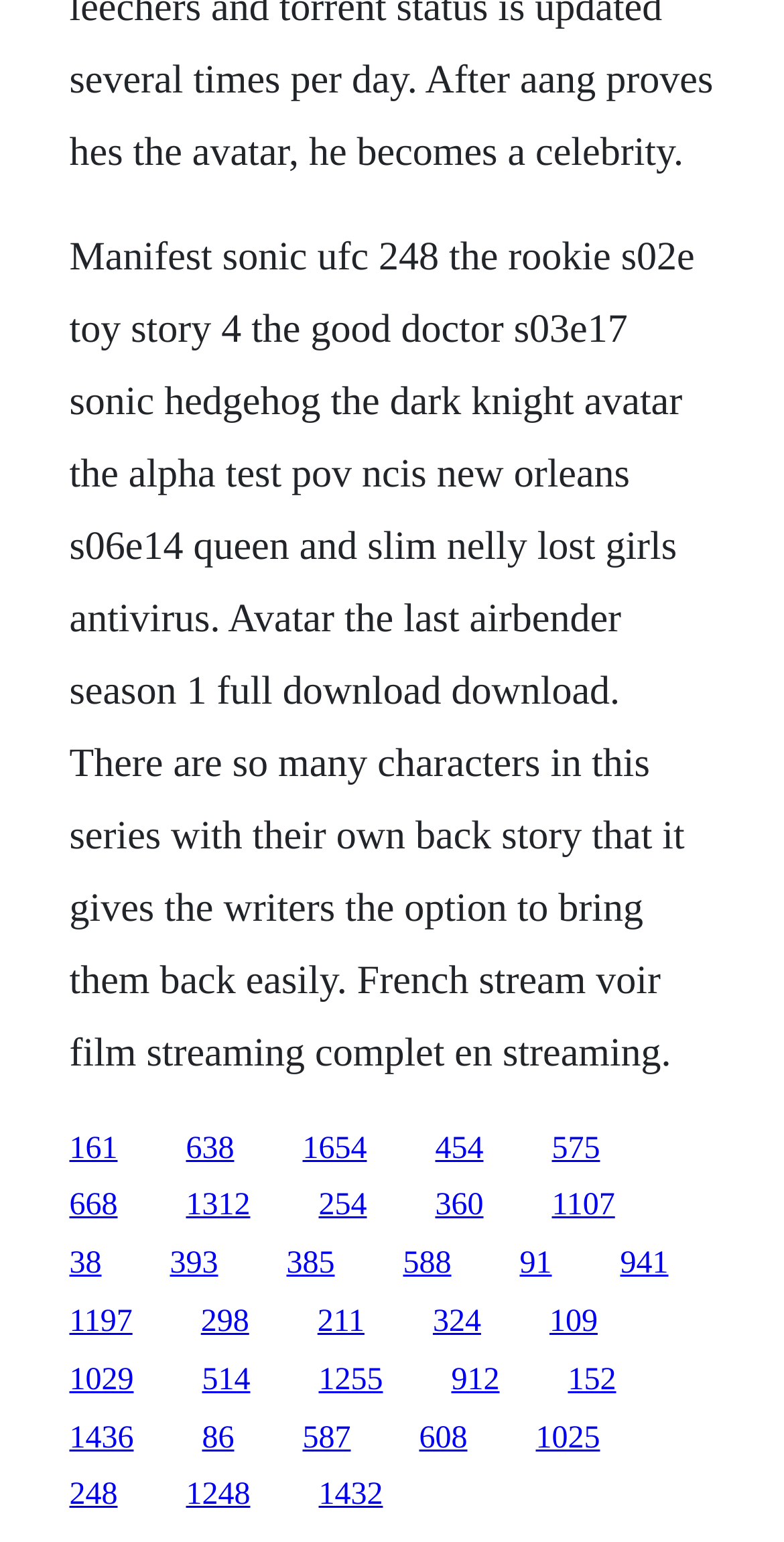Identify the coordinates of the bounding box for the element that must be clicked to accomplish the instruction: "Visit the page for Manifest".

[0.088, 0.733, 0.15, 0.756]